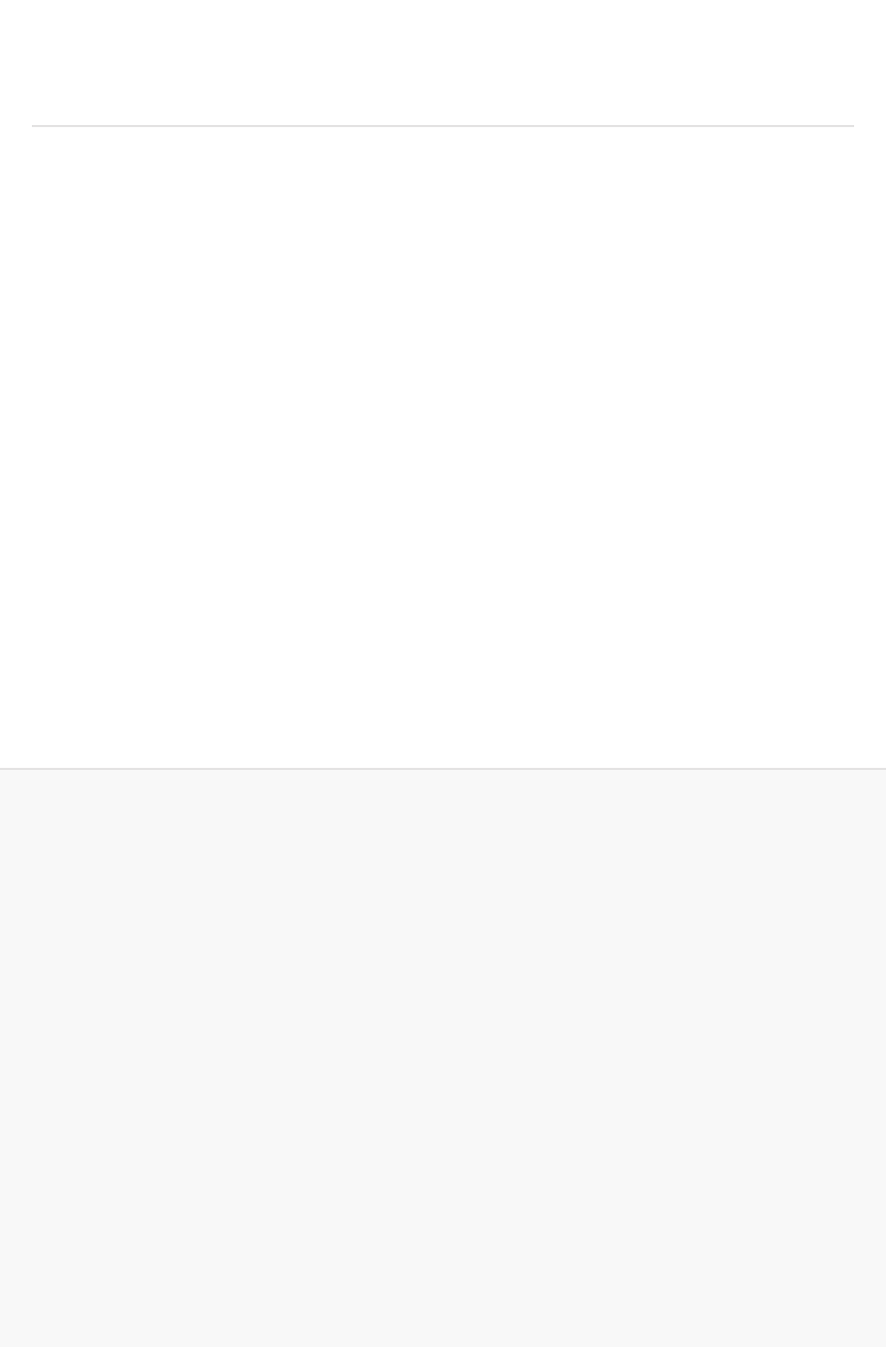From the webpage screenshot, identify the region described by Slavery and Human Trafficking Statement. Provide the bounding box coordinates as (top-left x, top-left y, bottom-right x, bottom-right y), with each value being a floating point number between 0 and 1.

[0.036, 0.786, 0.618, 0.811]